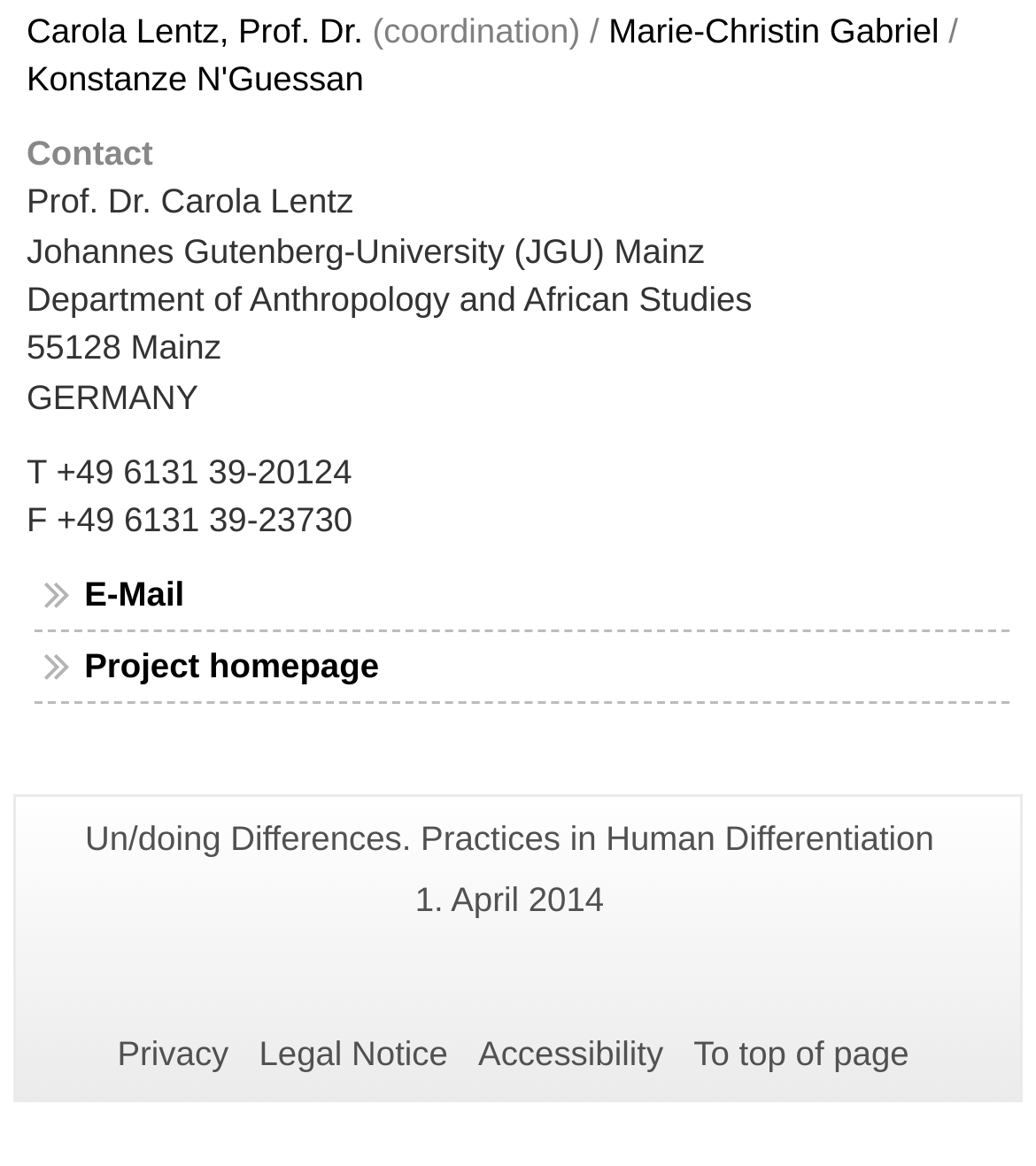What is the phone number of Carola Lentz?
Using the image as a reference, answer the question in detail.

I found the answer by looking at the text 'T +49 6131 39-20124' which is located under the 'Contact' section, indicating that this is the phone number of Carola Lentz.